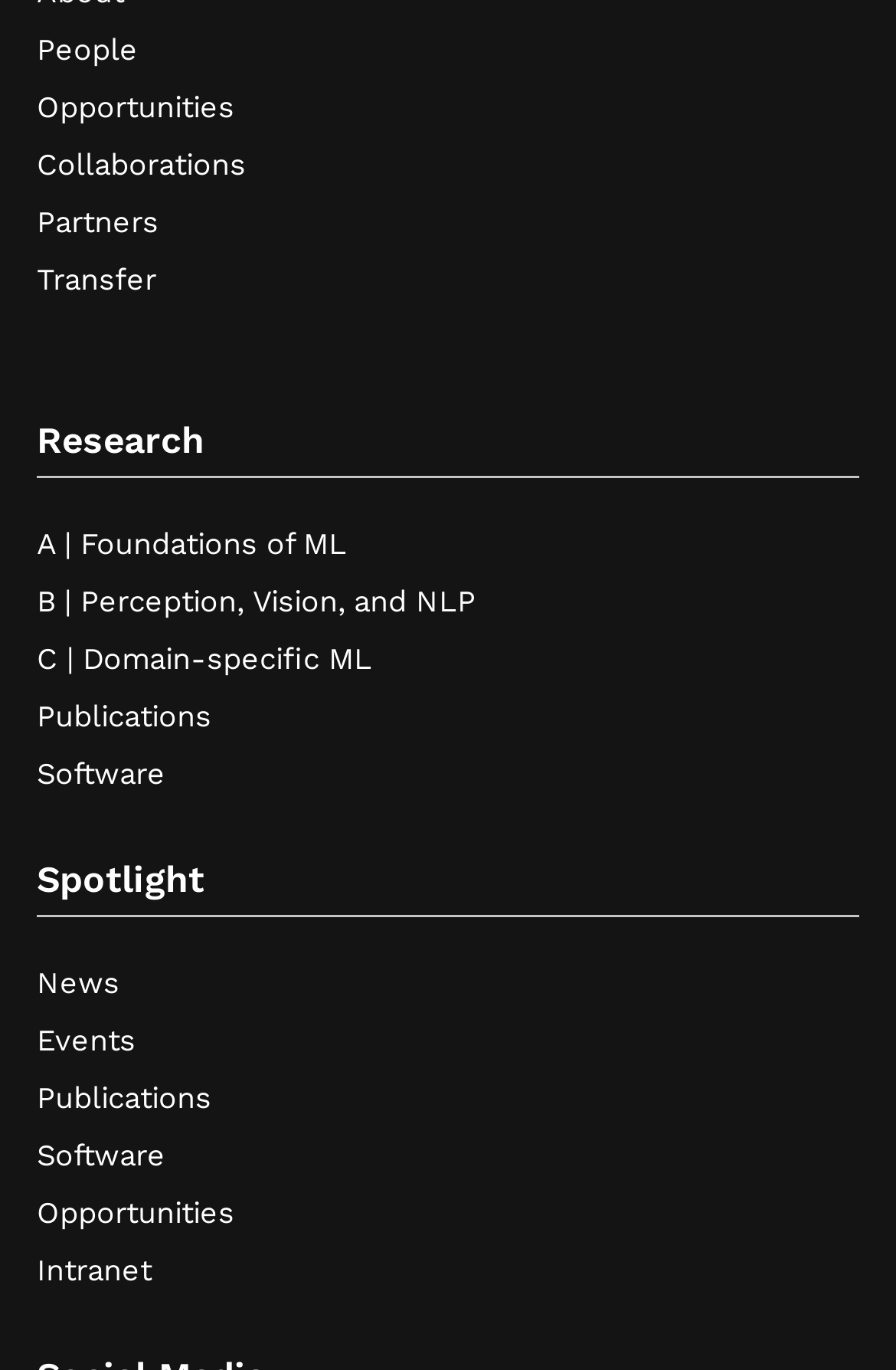Based on the element description, predict the bounding box coordinates (top-left x, top-left y, bottom-right x, bottom-right y) for the UI element in the screenshot: C | Domain­-specific ML

[0.041, 0.468, 0.415, 0.493]